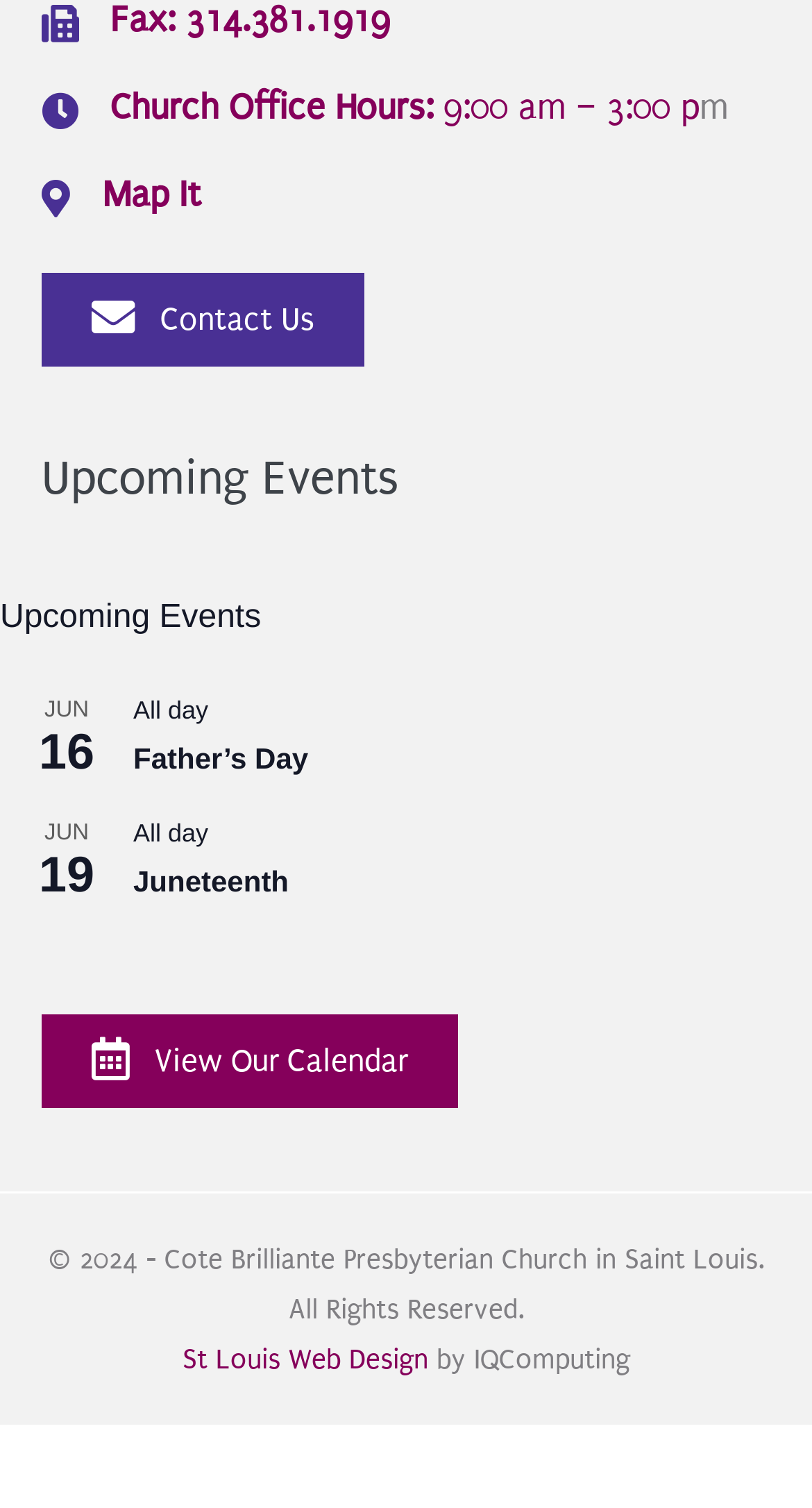Show the bounding box coordinates for the element that needs to be clicked to execute the following instruction: "Learn about Father’s Day". Provide the coordinates in the form of four float numbers between 0 and 1, i.e., [left, top, right, bottom].

[0.164, 0.492, 0.38, 0.515]